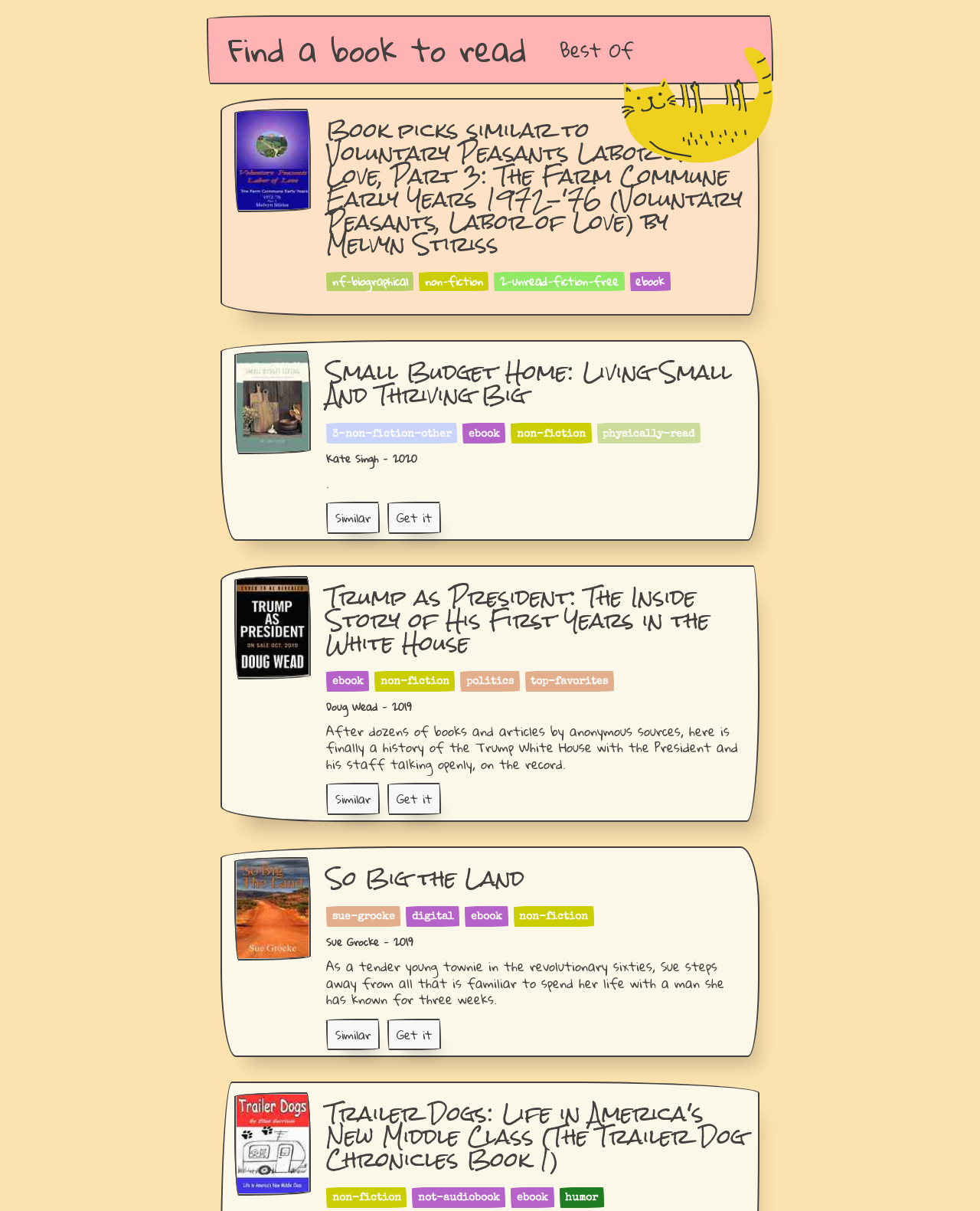Provide the bounding box for the UI element matching this description: "Disclaimer".

None